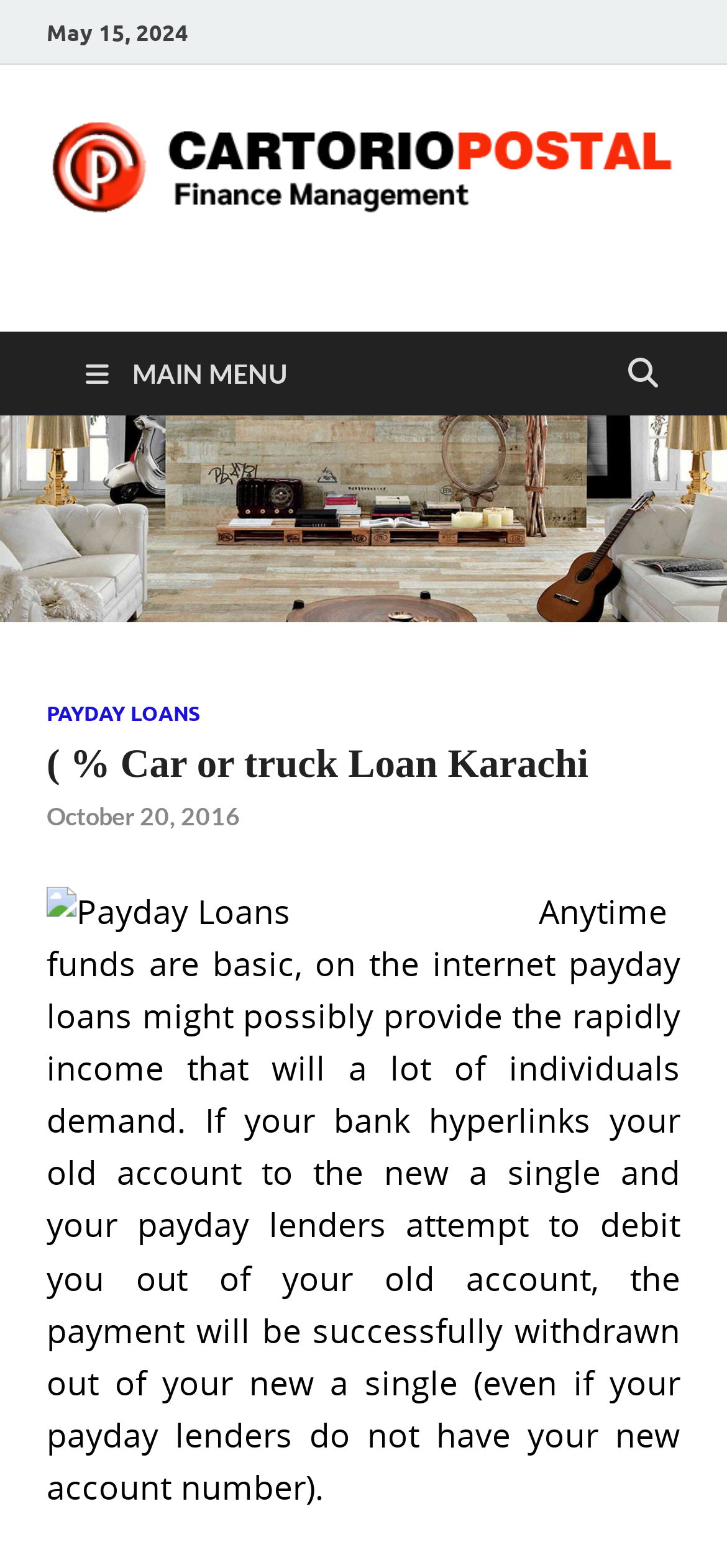Please reply to the following question using a single word or phrase: 
What is the date mentioned on the webpage?

May 15, 2024